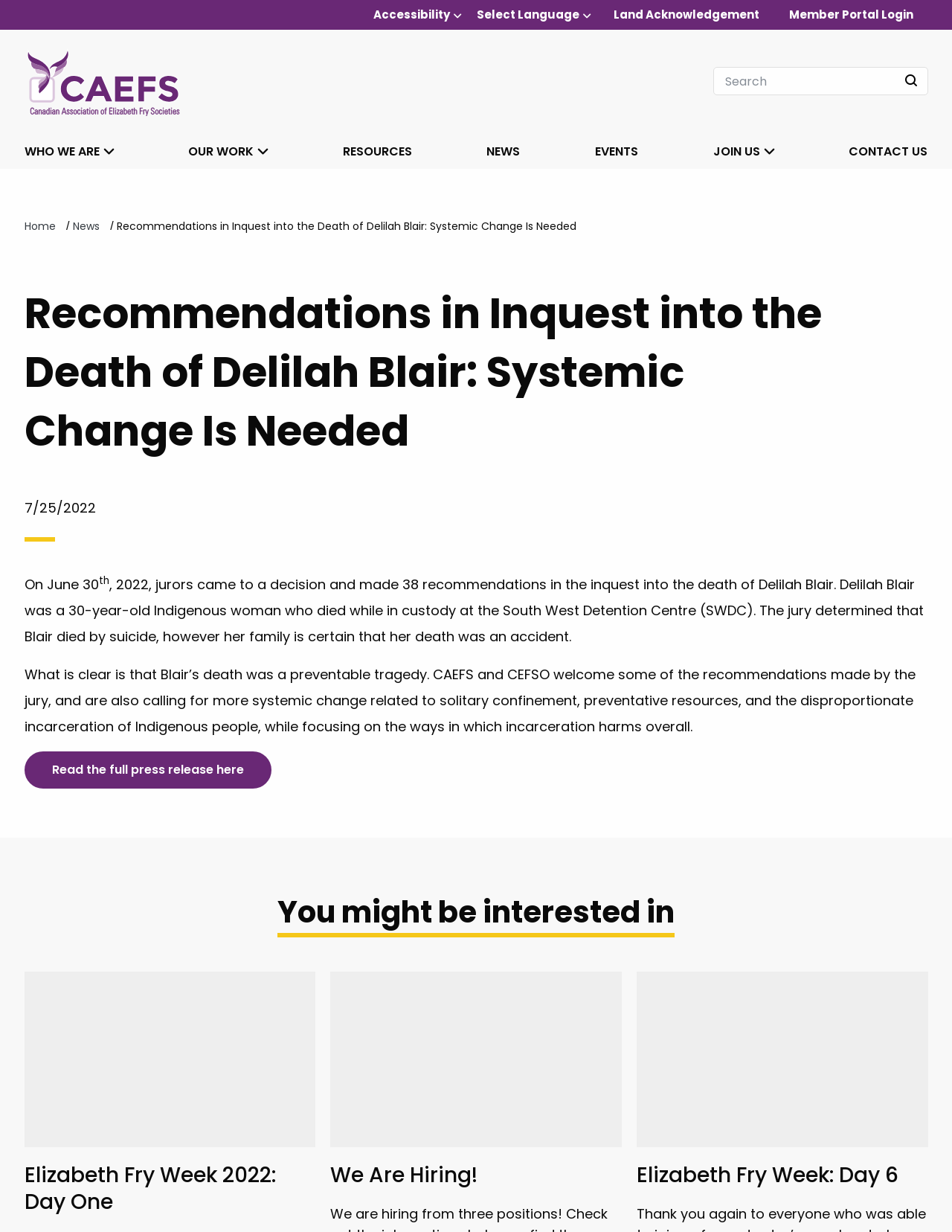Provide the bounding box coordinates of the UI element that matches the description: "AI & DS Events".

None